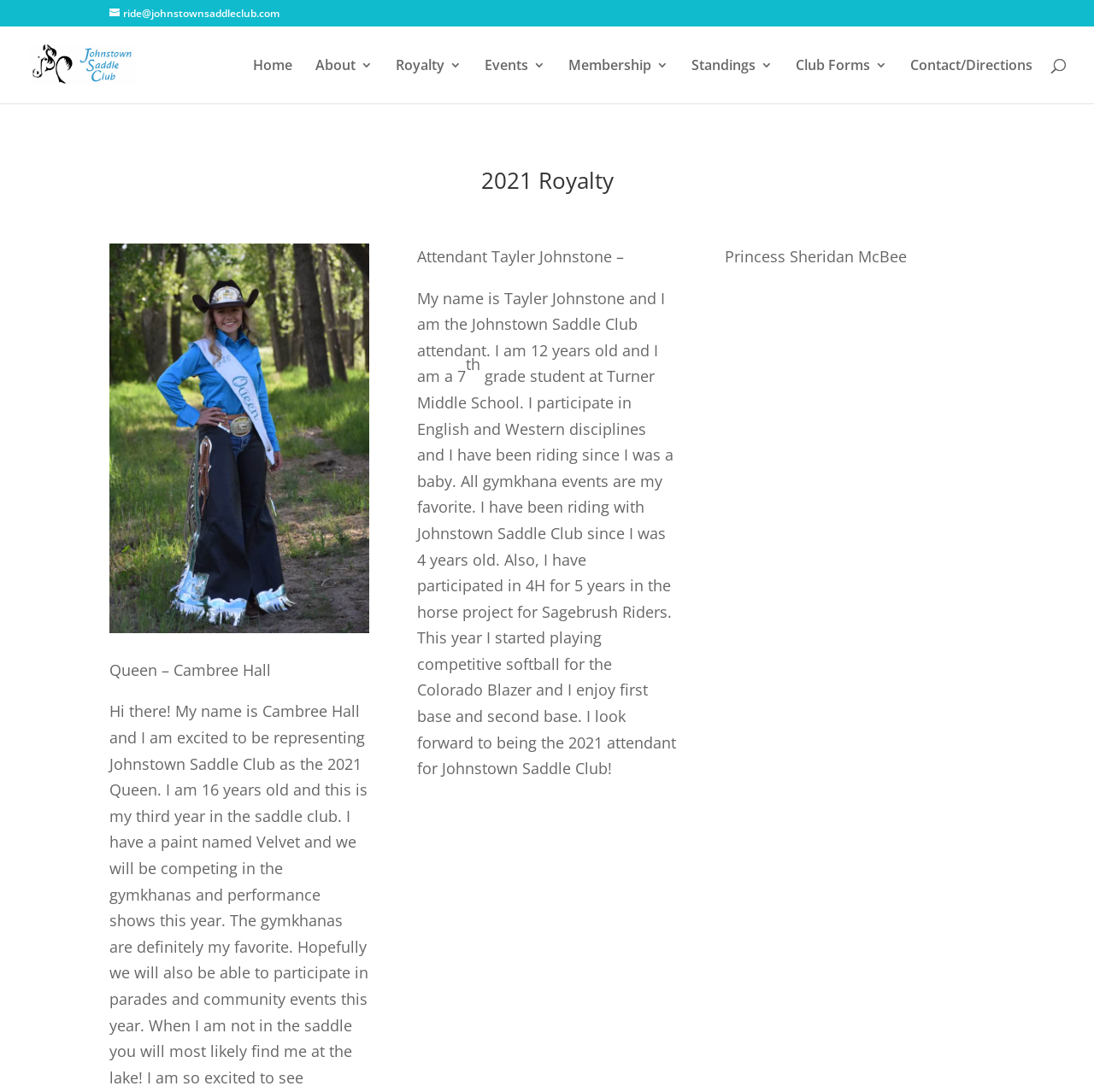Point out the bounding box coordinates of the section to click in order to follow this instruction: "Click the 'Home' link".

[0.231, 0.054, 0.267, 0.095]